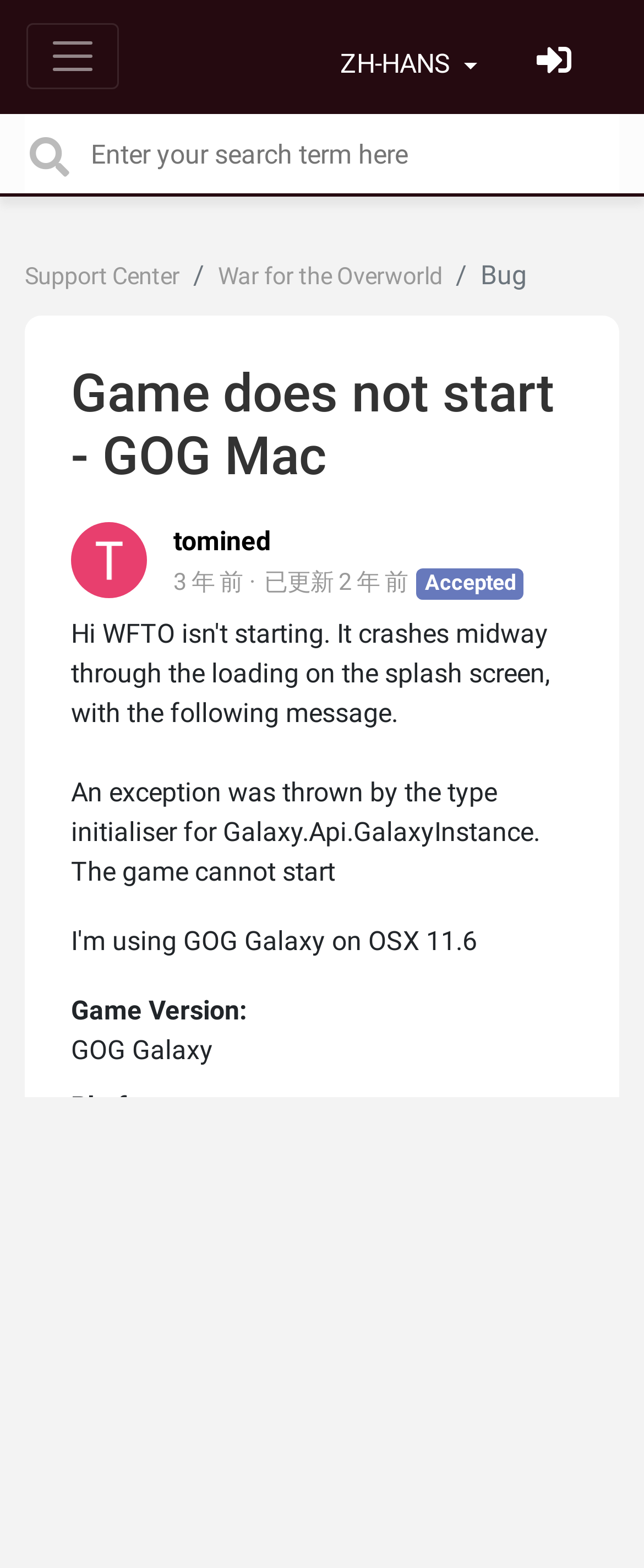Find the bounding box coordinates of the element to click in order to complete the given instruction: "View War for the Overworld support page."

[0.338, 0.168, 0.687, 0.185]